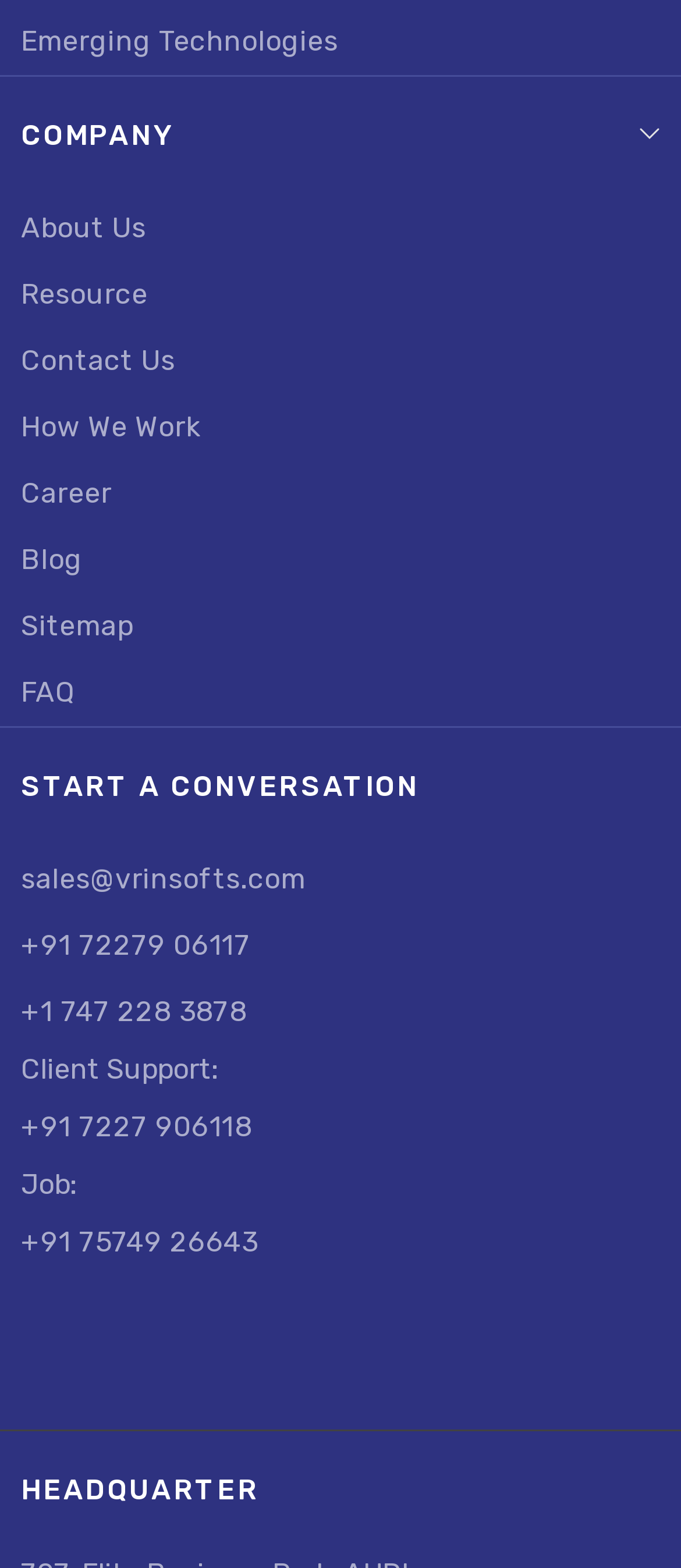Highlight the bounding box of the UI element that corresponds to this description: "Terms and conditions".

None